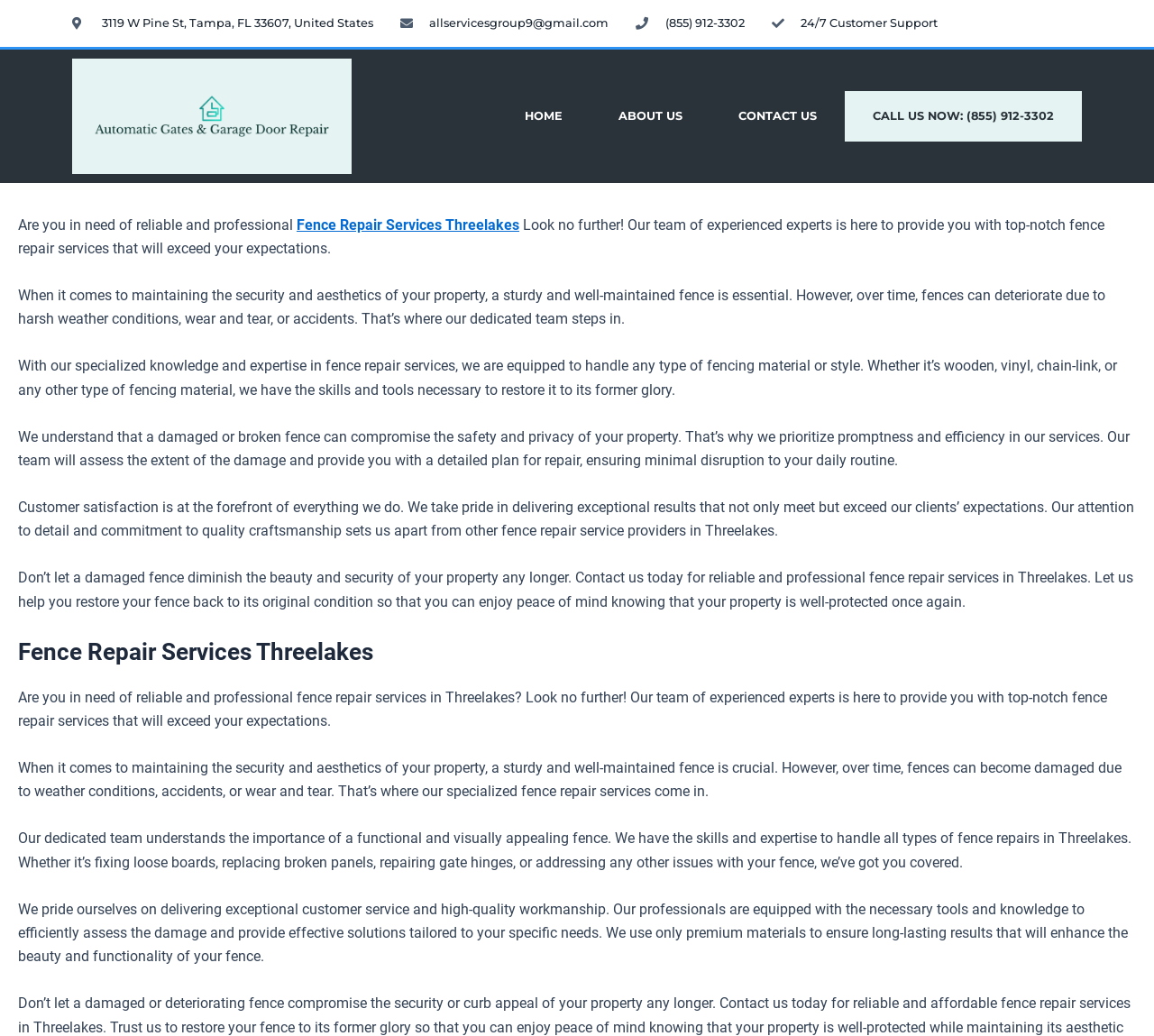Elaborate on the webpage's design and content in a detailed caption.

The webpage is about Fence Repair Services Threelakes, a company that provides professional and reliable fence repair services. At the top of the page, there is a heading with the company's name and a call-to-action to call them now. Below the heading, there is an image of automatic gates and garage door repair.

On the left side of the page, there is a column with the company's address, email, and phone number. Next to this column, there is a navigation menu with links to the Home, About Us, Contact Us, and Call Us Now pages.

The main content of the page is divided into sections, each describing the company's services and benefits. The first section introduces the company's fence repair services, emphasizing their expertise and ability to handle any type of fencing material or style. The second section explains the importance of a well-maintained fence for property security and aesthetics, and how the company's services can help restore damaged fences.

The third section highlights the company's commitment to customer satisfaction, attention to detail, and quality craftsmanship. The fourth section is a call-to-action, encouraging visitors to contact the company for reliable and professional fence repair services.

Throughout the page, there are multiple instances of static text, links, and headings, which provide more information about the company's services and benefits. The overall layout is organized, with clear headings and concise text, making it easy to navigate and understand the company's offerings.